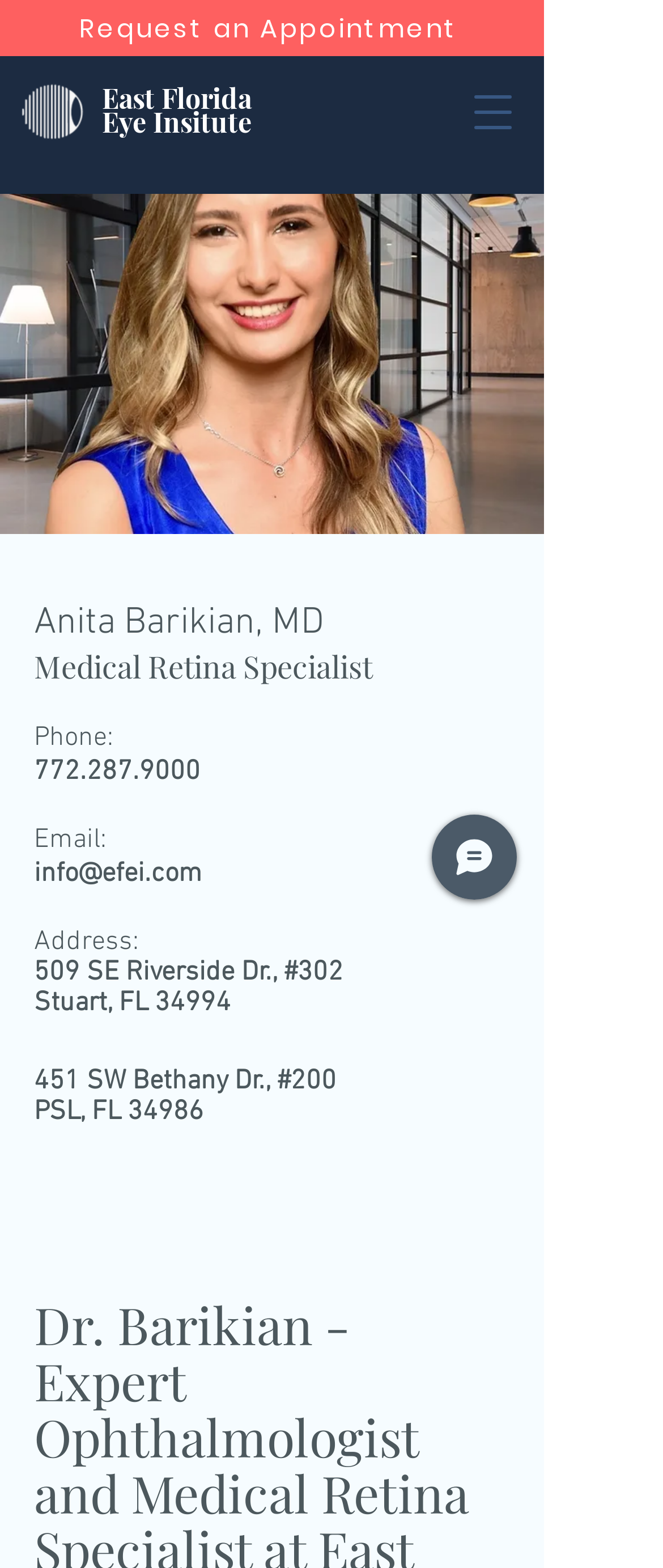Provide a one-word or short-phrase response to the question:
What is the phone number of the doctor's office?

772.287.9000